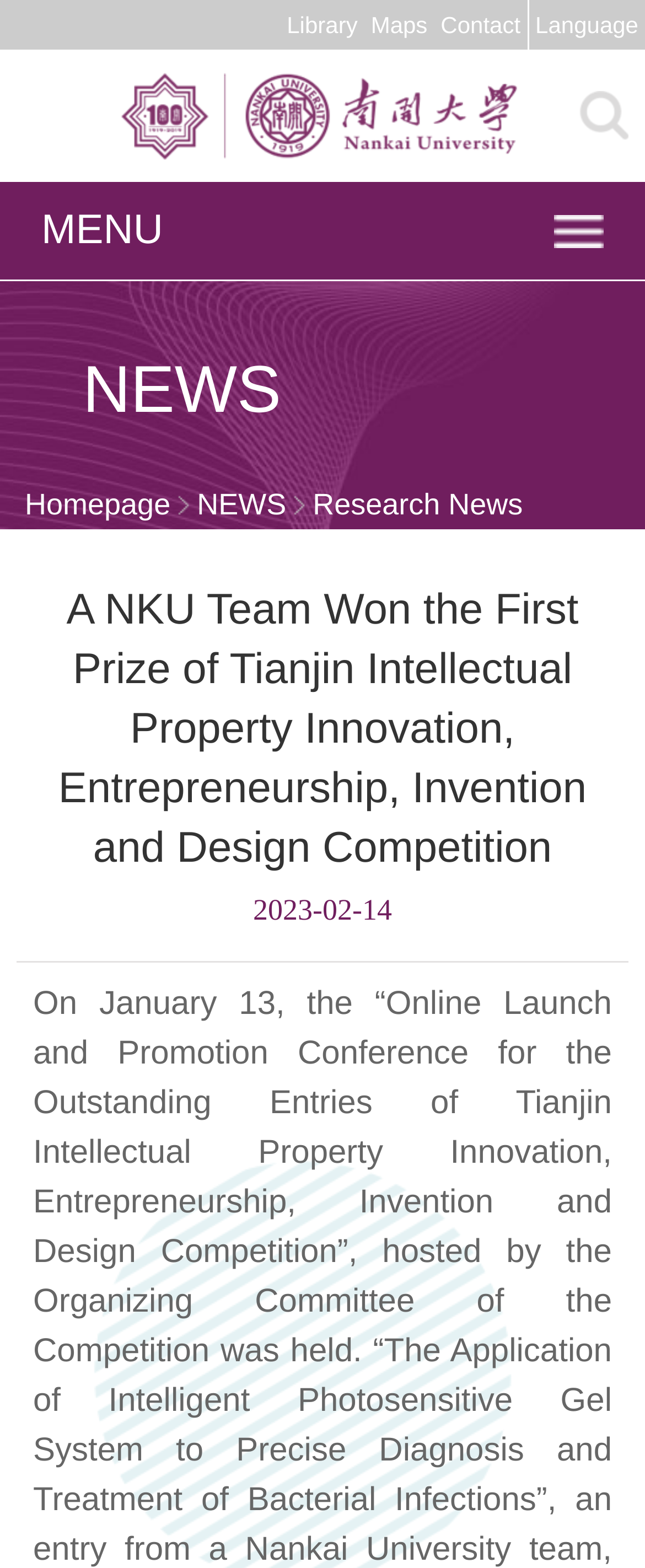By analyzing the image, answer the following question with a detailed response: What is the date of the news article?

I found the date of the news article by looking at the static text element with the content '2023-02-14' located at the bottom of the page, which is likely to be the publication date of the article.